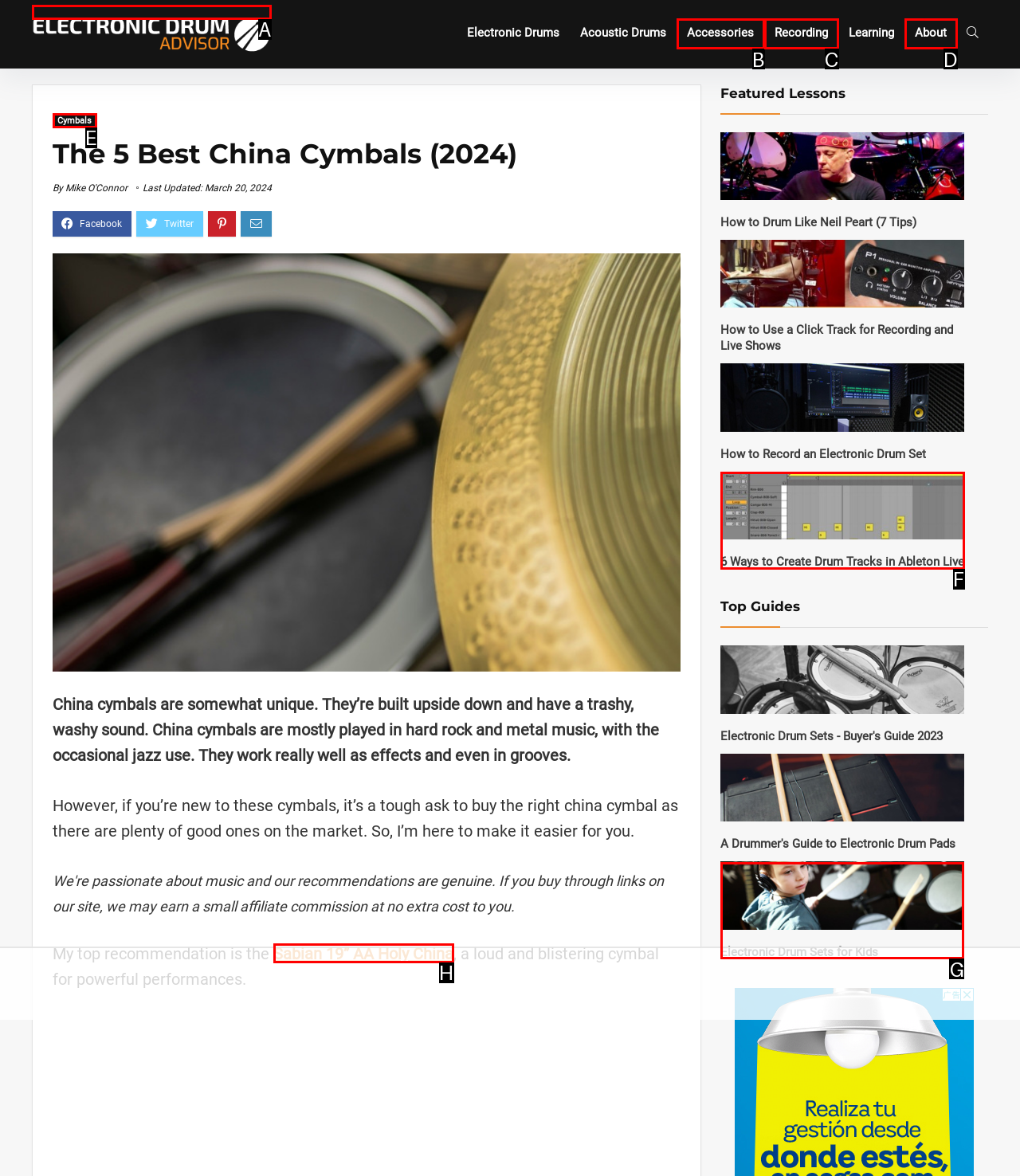Given the description: Recording, identify the matching option. Answer with the corresponding letter.

C